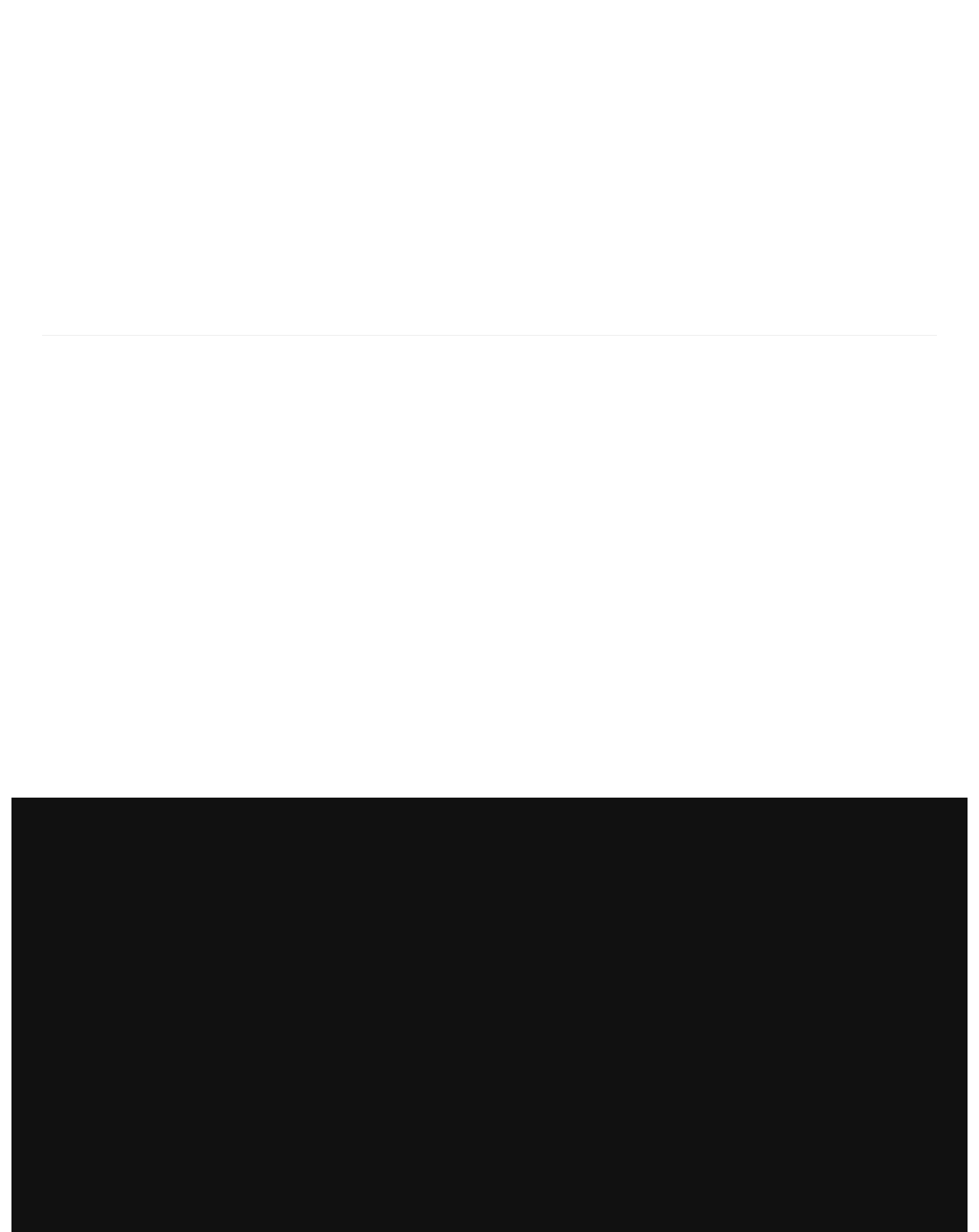Please find the bounding box coordinates of the element that must be clicked to perform the given instruction: "Visit the Eagle Infrastructure Services Brochure". The coordinates should be four float numbers from 0 to 1, i.e., [left, top, right, bottom].

[0.673, 0.704, 0.881, 0.716]